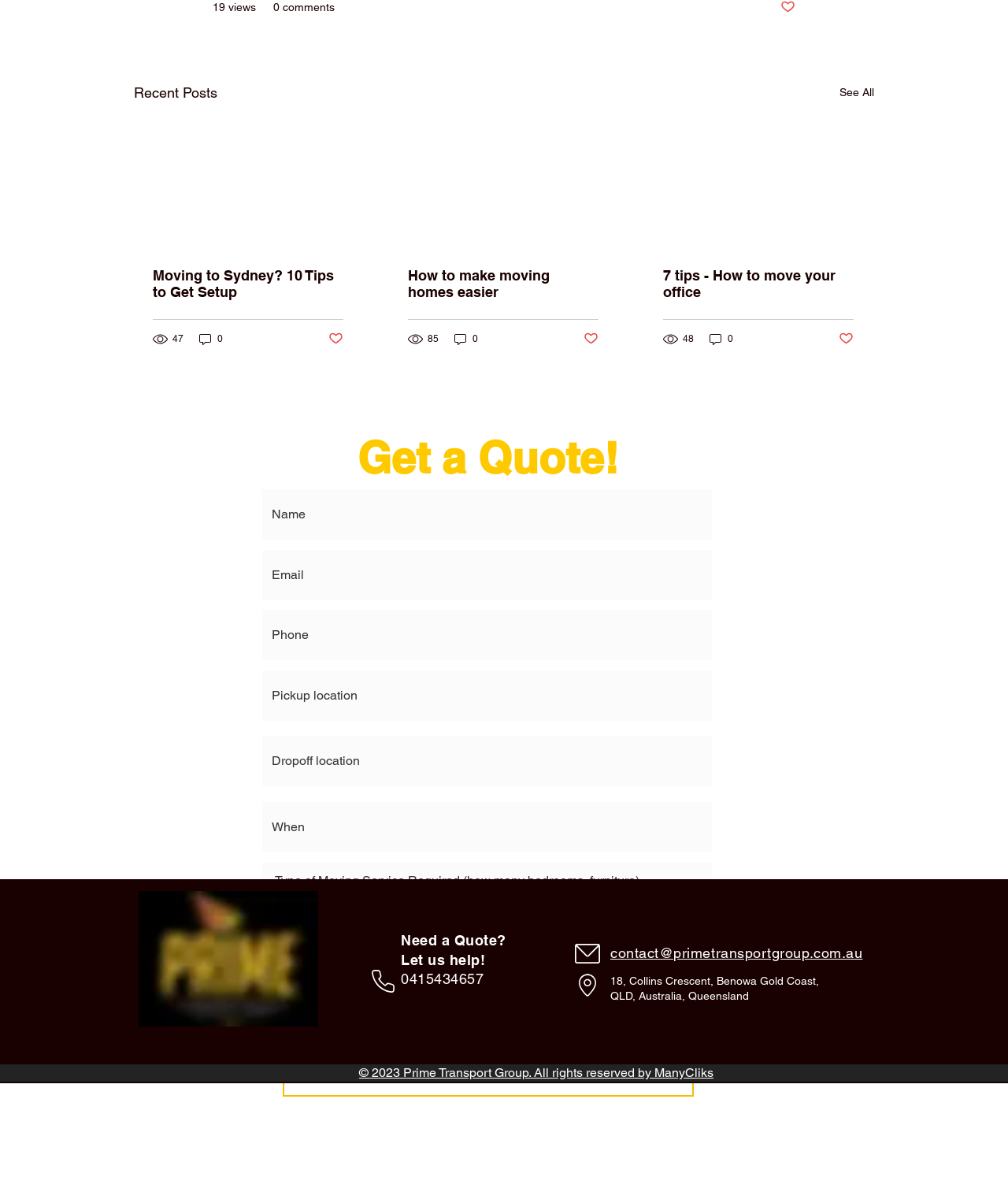Given the element description: "aria-label="Phone" name="phone" placeholder="Phone"", predict the bounding box coordinates of the UI element it refers to, using four float numbers between 0 and 1, i.e., [left, top, right, bottom].

[0.26, 0.518, 0.706, 0.561]